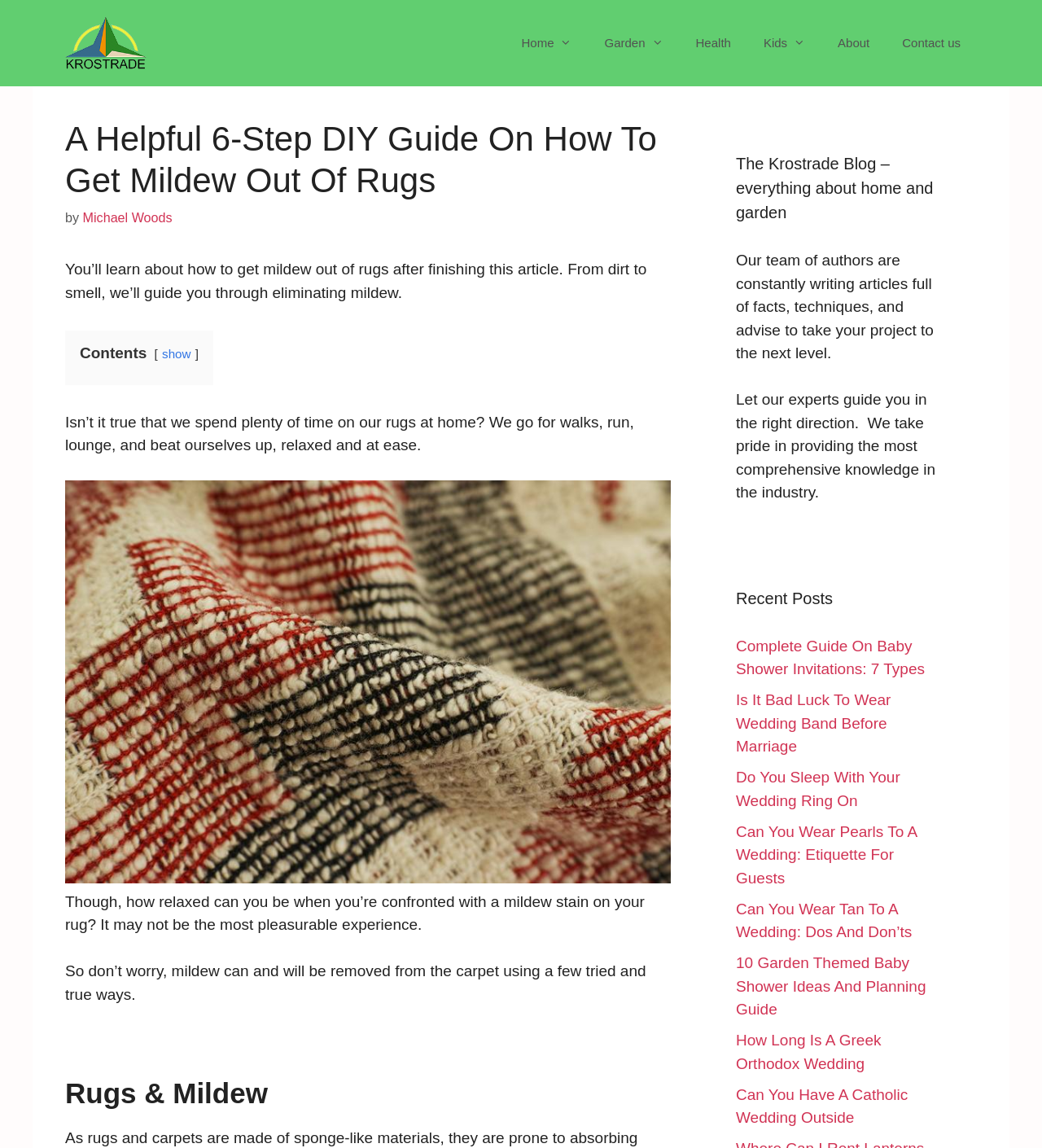Please find the bounding box coordinates of the element that you should click to achieve the following instruction: "Read the article by Michael Woods". The coordinates should be presented as four float numbers between 0 and 1: [left, top, right, bottom].

[0.079, 0.183, 0.165, 0.196]